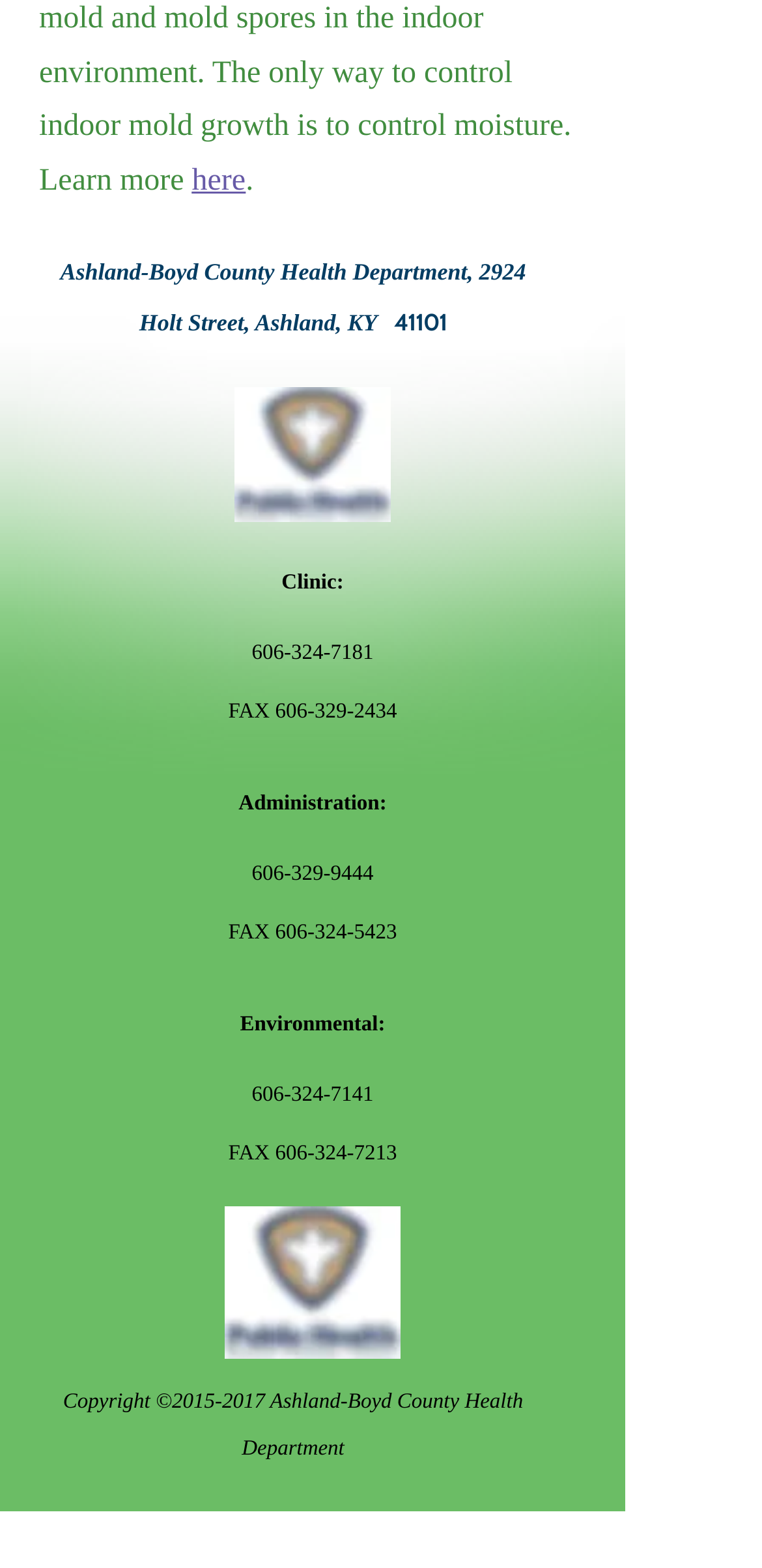Analyze the image and answer the question with as much detail as possible: 
What is the environmental phone number?

I found the environmental phone number by looking at the link element that contains the text '606-324-7141' and is located near the 'Environmental:' static text.